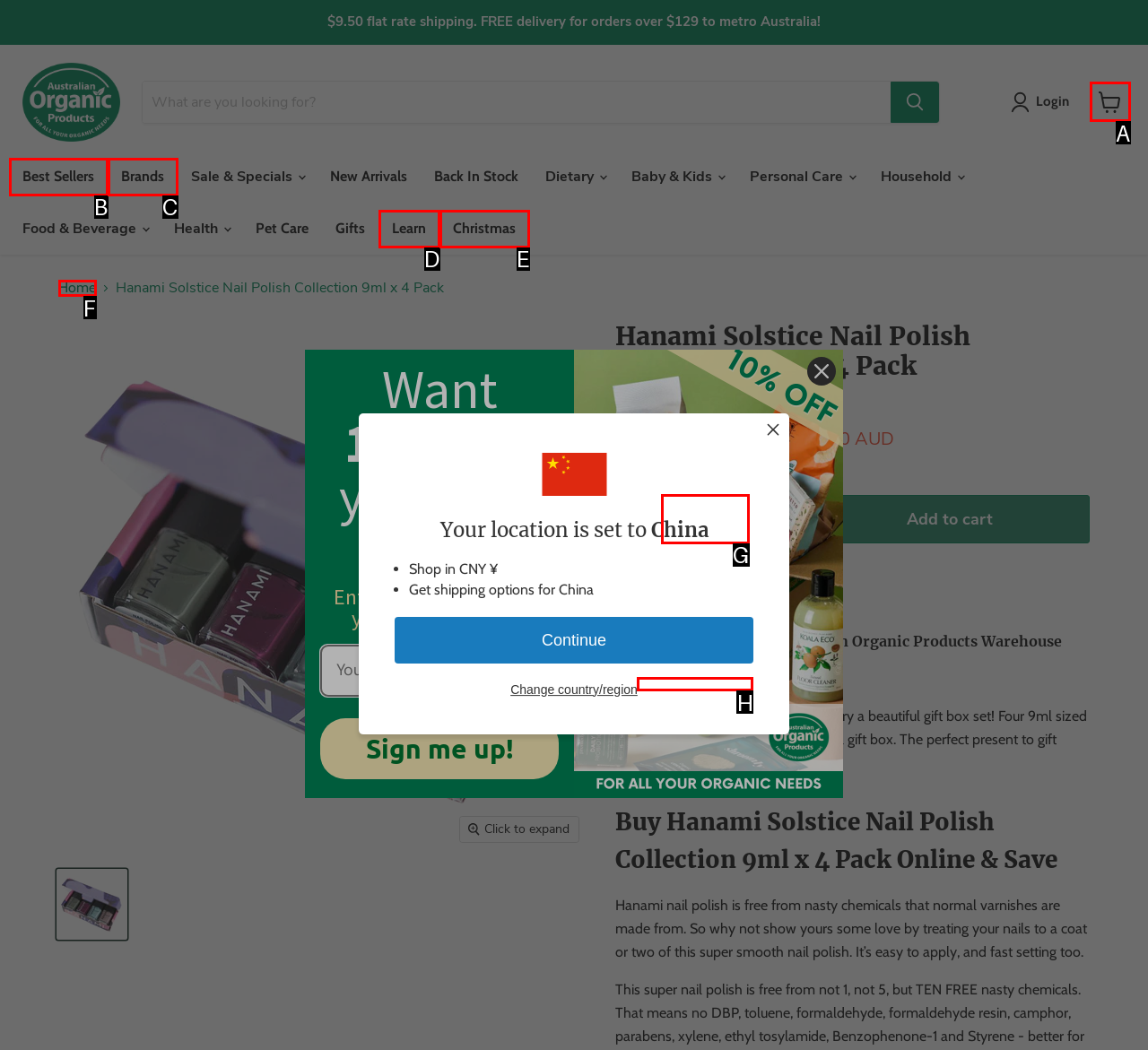Determine which option you need to click to execute the following task: View store information. Provide your answer as a single letter.

H